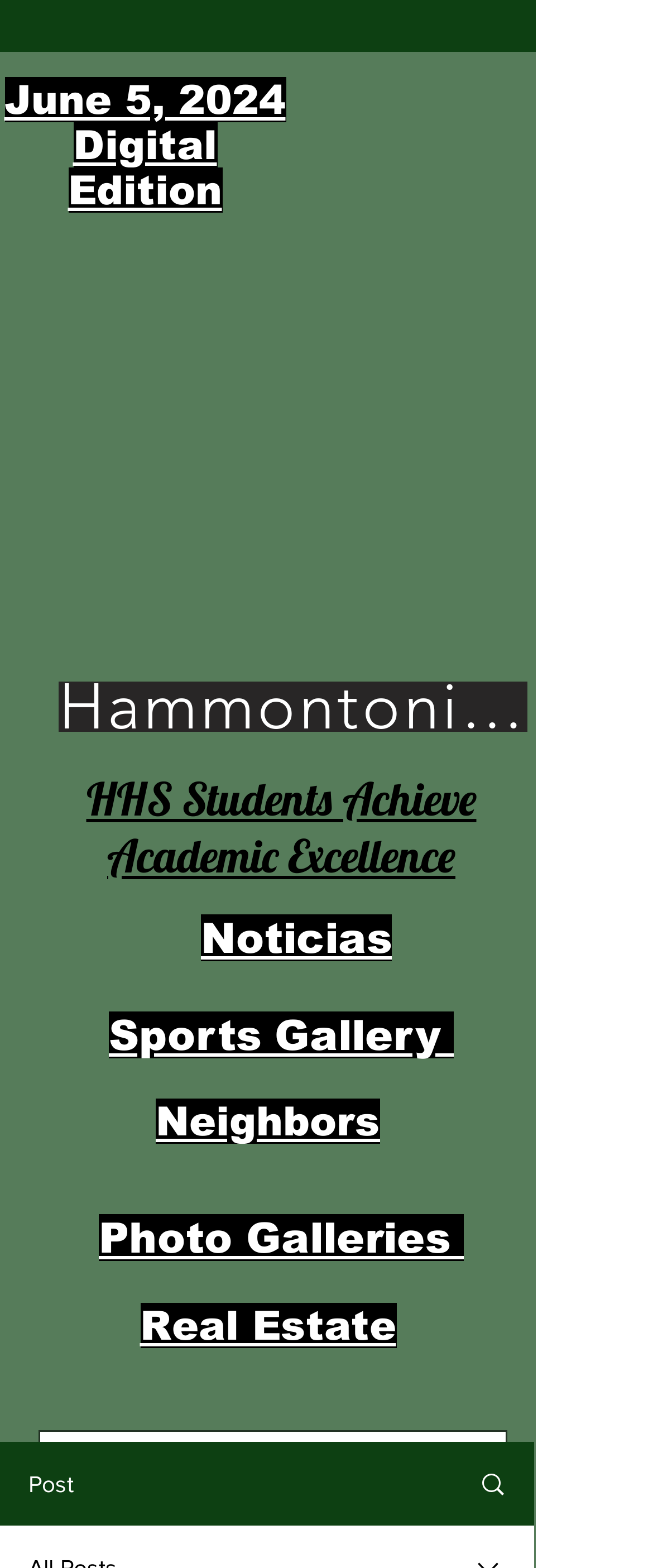Please specify the coordinates of the bounding box for the element that should be clicked to carry out this instruction: "Read HHS Students Achieve Academic Excellence". The coordinates must be four float numbers between 0 and 1, formatted as [left, top, right, bottom].

[0.132, 0.494, 0.729, 0.563]